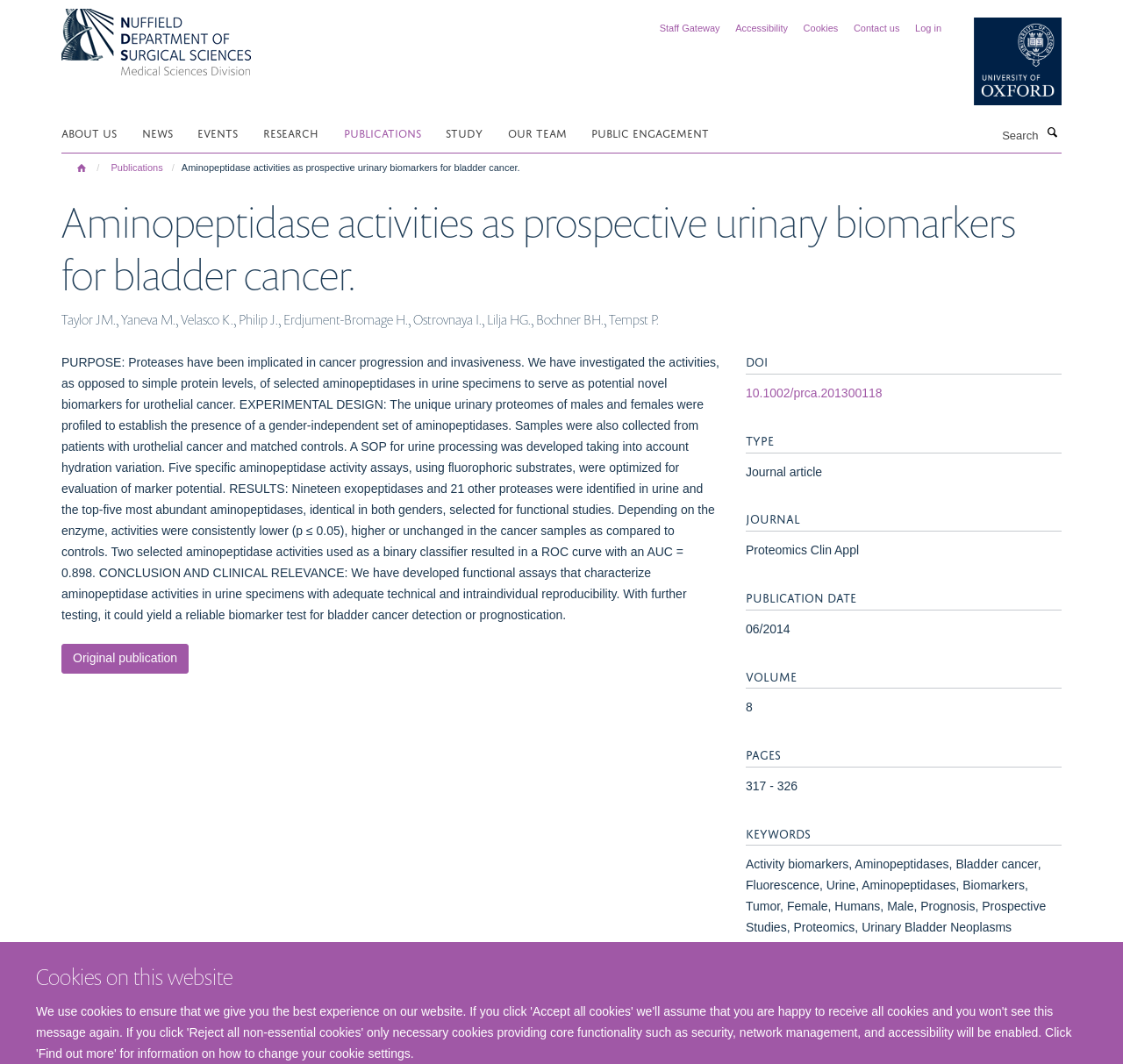Please find the bounding box coordinates of the element that must be clicked to perform the given instruction: "View the original publication". The coordinates should be four float numbers from 0 to 1, i.e., [left, top, right, bottom].

[0.055, 0.605, 0.168, 0.633]